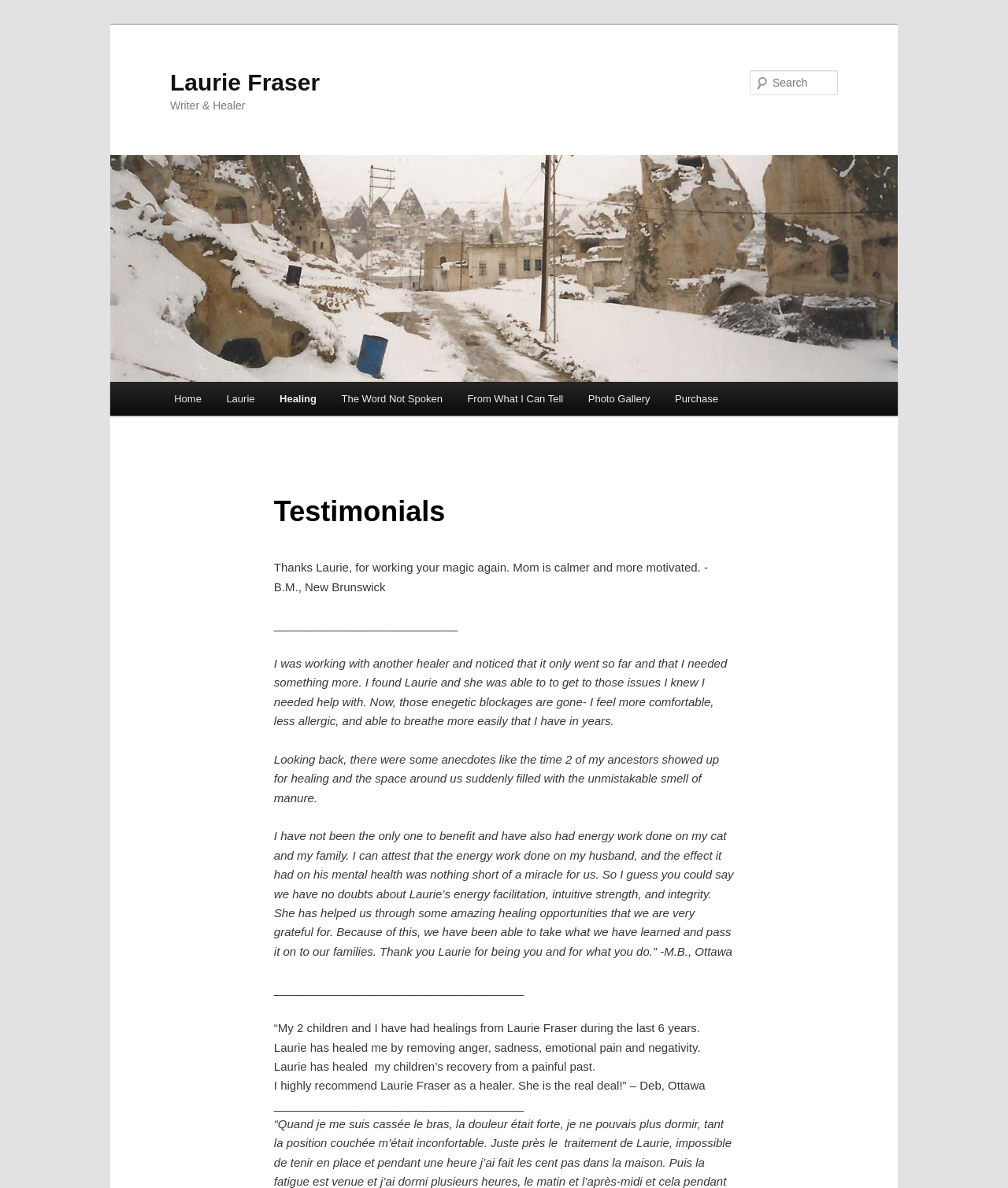How many testimonials are displayed on the webpage?
Examine the image closely and answer the question with as much detail as possible.

There are four testimonials displayed on the webpage, each with a quote from a client of Laurie Fraser, along with their location and a brief description of their experience with energy healing.